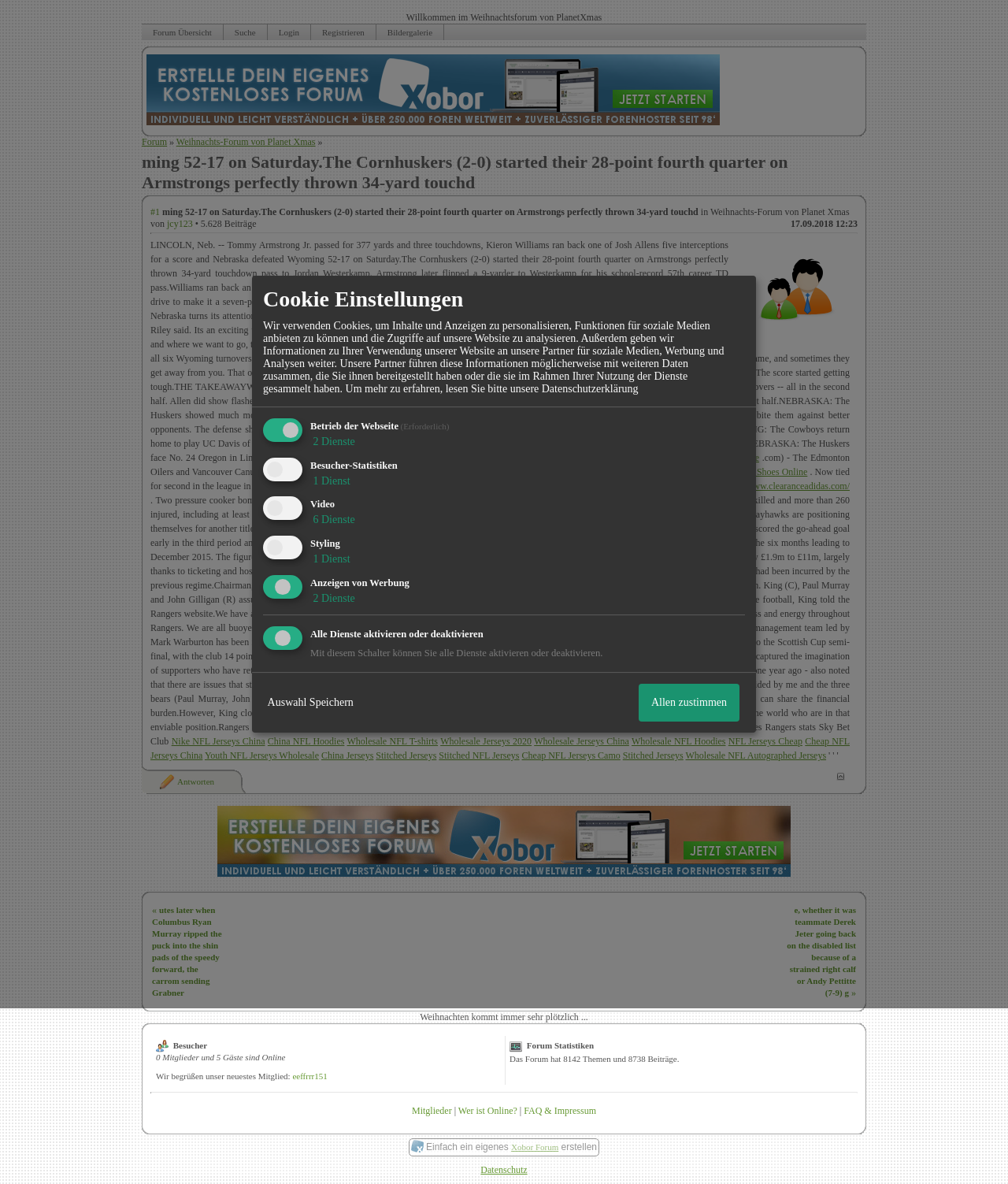Use a single word or phrase to answer the question: How many themes are there in the forum?

8142